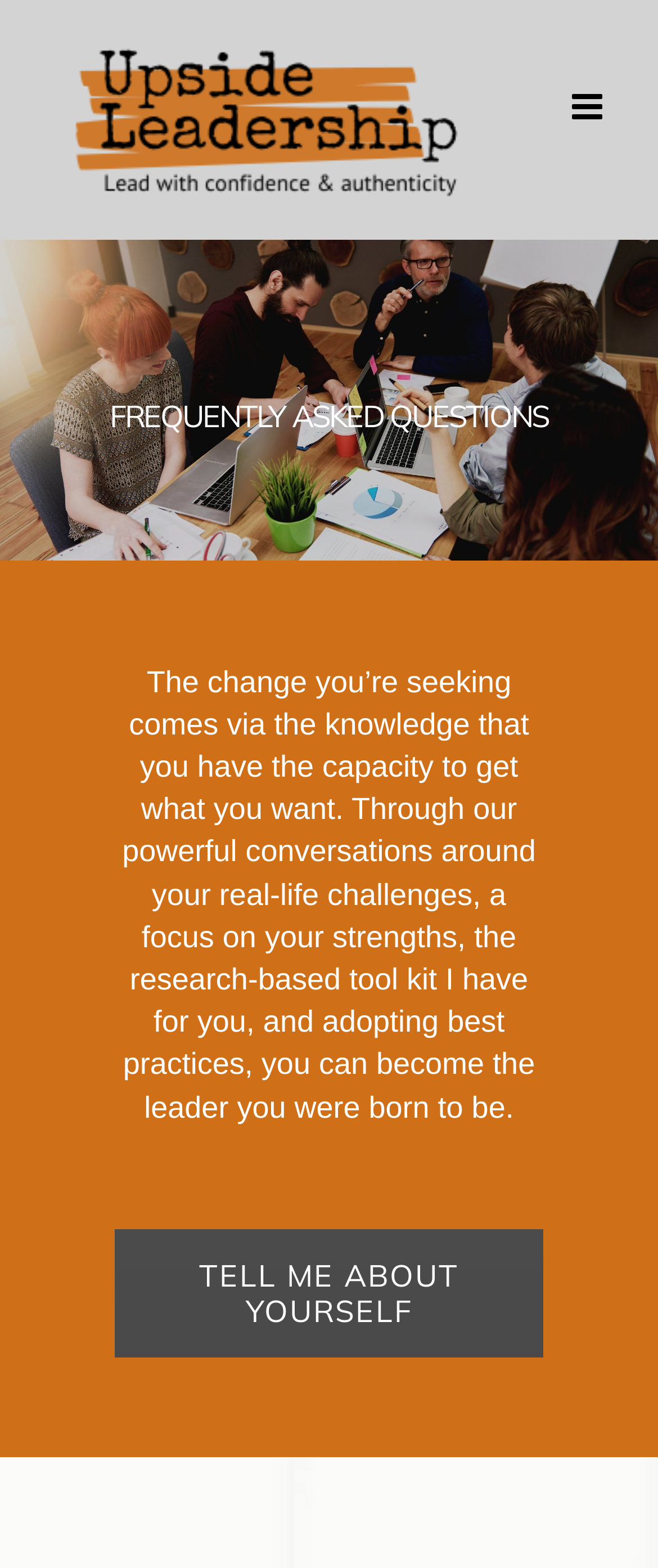What is the function of the button at the top right corner?
Based on the visual information, provide a detailed and comprehensive answer.

The button at the top right corner of the webpage is used to toggle the mobile menu, which is likely to display the website's navigation menu on mobile devices.